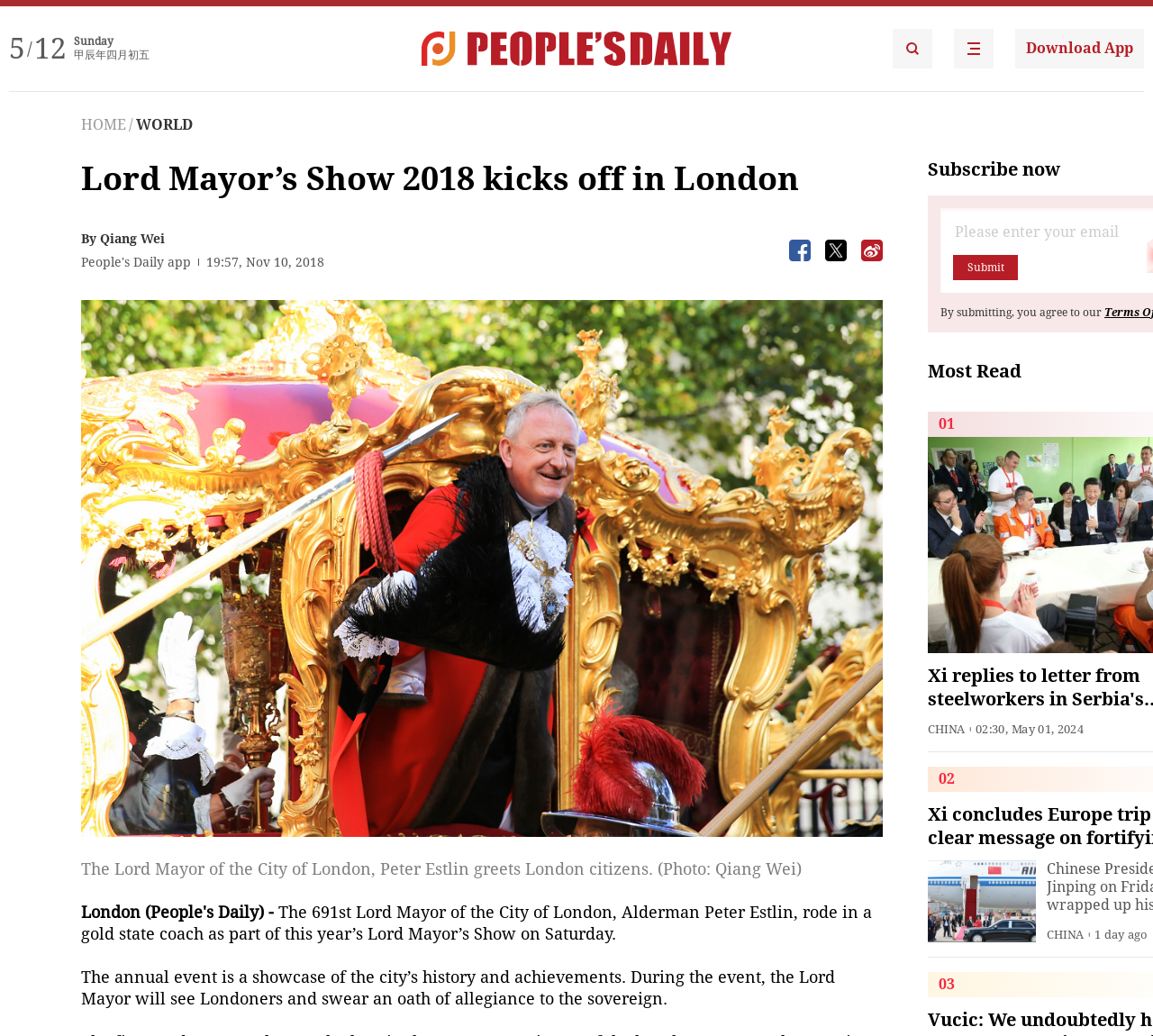What is the category of the news article 'Xi concludes Europe trip with clear message on fortifying cooperation'?
Respond to the question with a well-detailed and thorough answer.

I found the category by looking at the text 'CHINA' which is located above the news article title 'Xi concludes Europe trip with clear message on fortifying cooperation'.